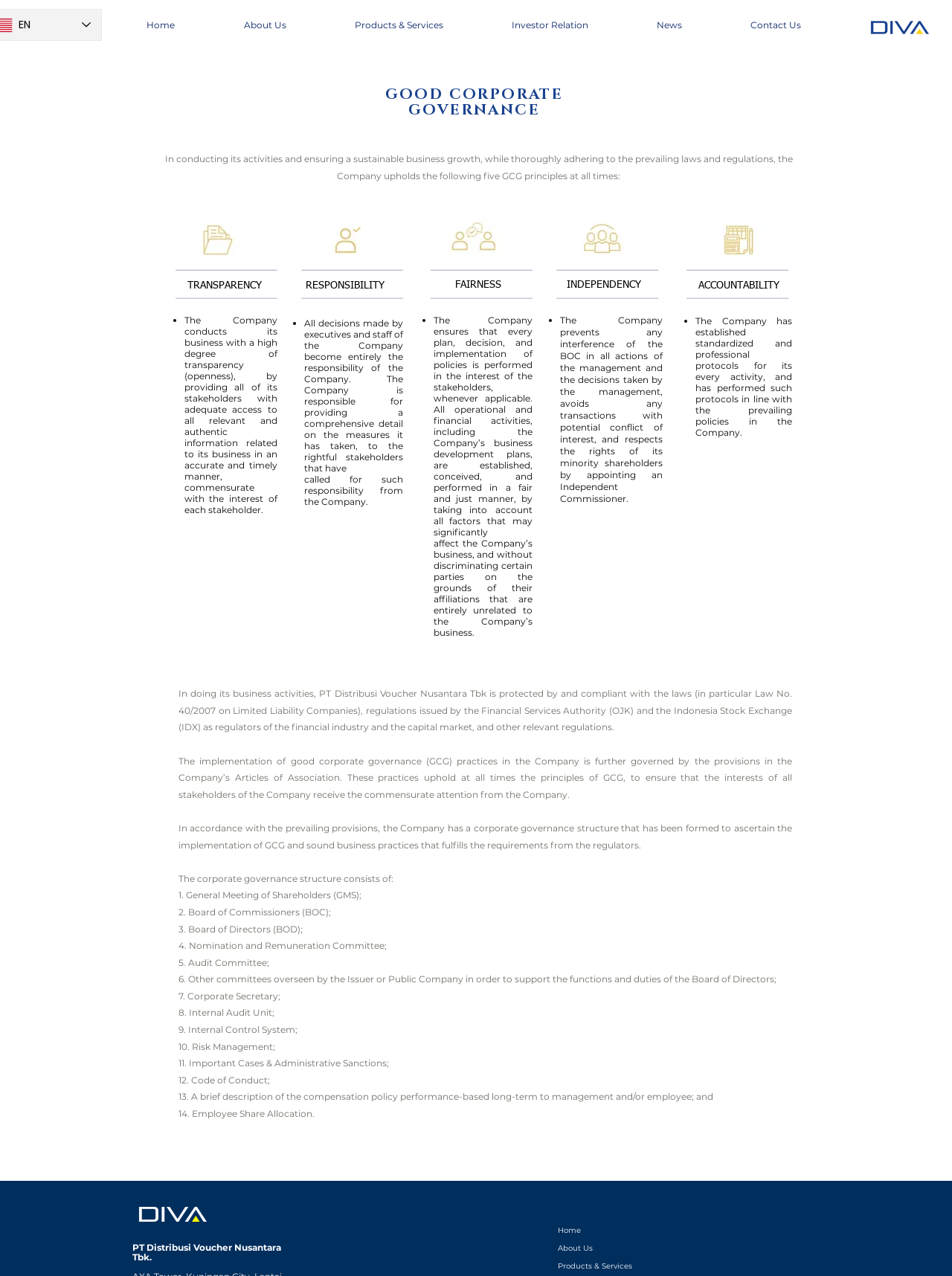Please provide a brief answer to the following inquiry using a single word or phrase:
What are the five GCG principles?

Transparency, Responsibility, Fairness, Independence, Accountability